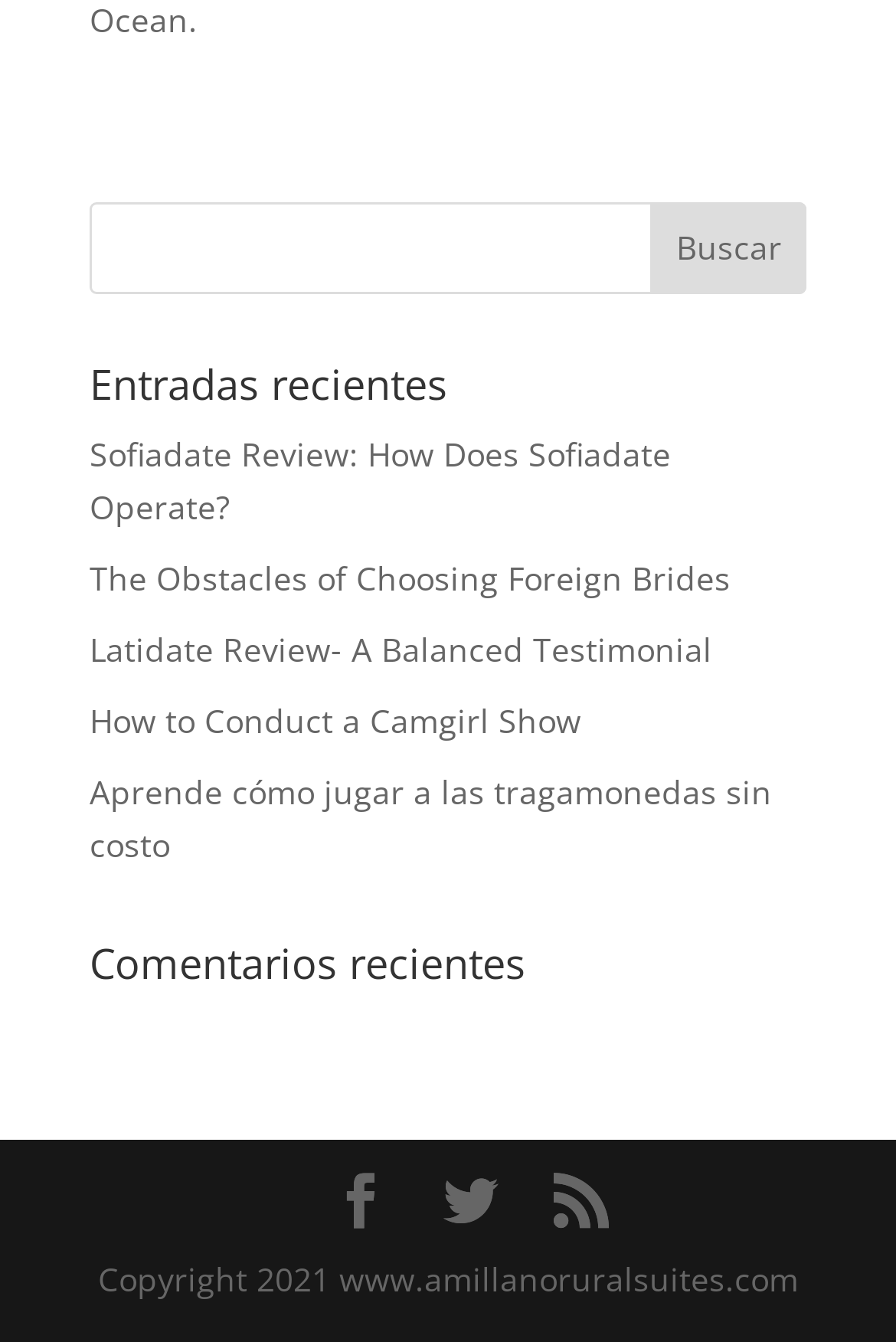Locate the bounding box coordinates of the clickable area to execute the instruction: "search for something". Provide the coordinates as four float numbers between 0 and 1, represented as [left, top, right, bottom].

[0.1, 0.15, 0.9, 0.218]